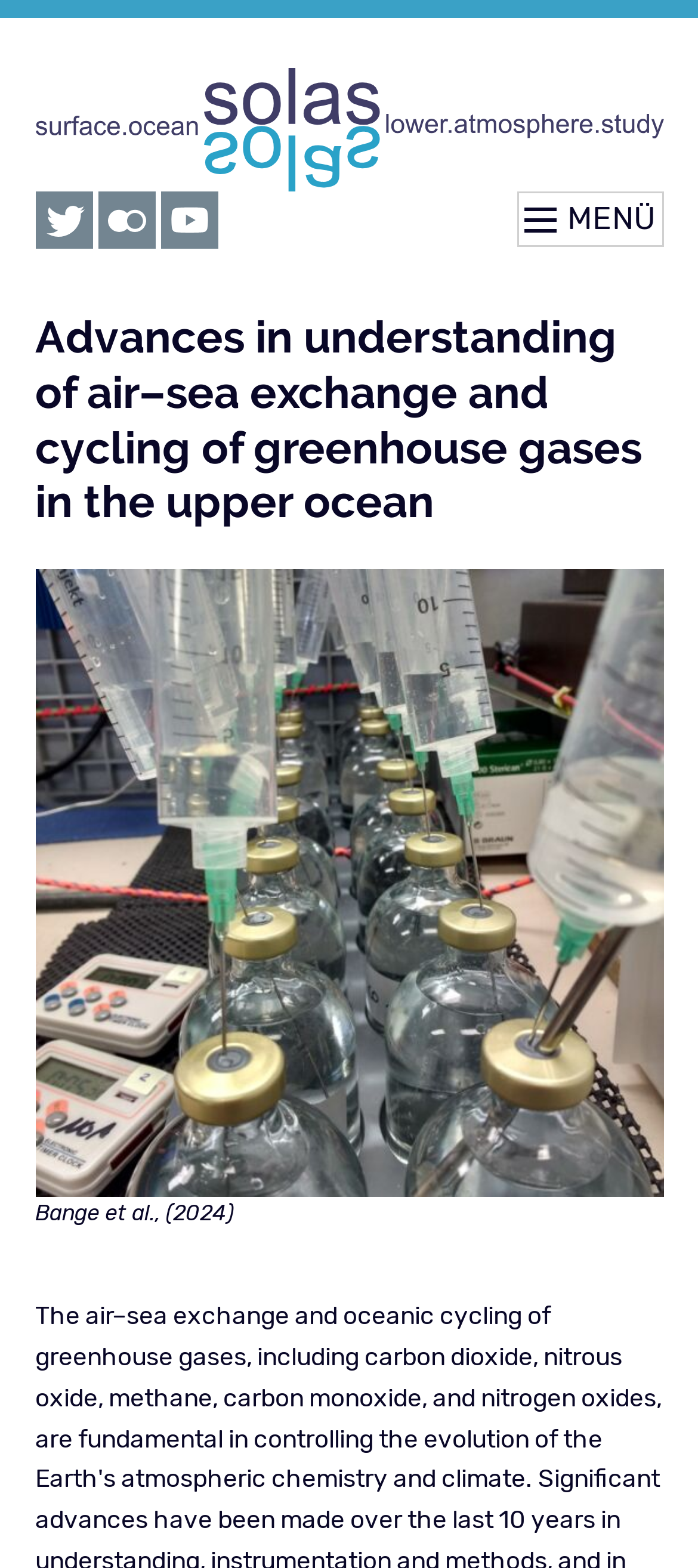Describe all the key features of the webpage in detail.

The webpage is titled "Special issue Bange - SOLAS INT" and appears to be a scientific article or research paper. At the top, there are four links, each accompanied by a small image, spaced evenly across the page. The links are "SOLAS INT 2019" on the left, followed by three unnamed links. 

Below these links, there is a button labeled "MENÜ" on the right side of the page. 

The main content of the page is a heading that reads "Advances in understanding of air–sea exchange and cycling of greenhouse gases in the upper ocean". This heading is followed by a large figure that takes up most of the page. The figure has a link and a caption, which includes the text "Bange et al., (2024)". 

There is a small, empty space below the figure, and then a single, non-descriptive character.